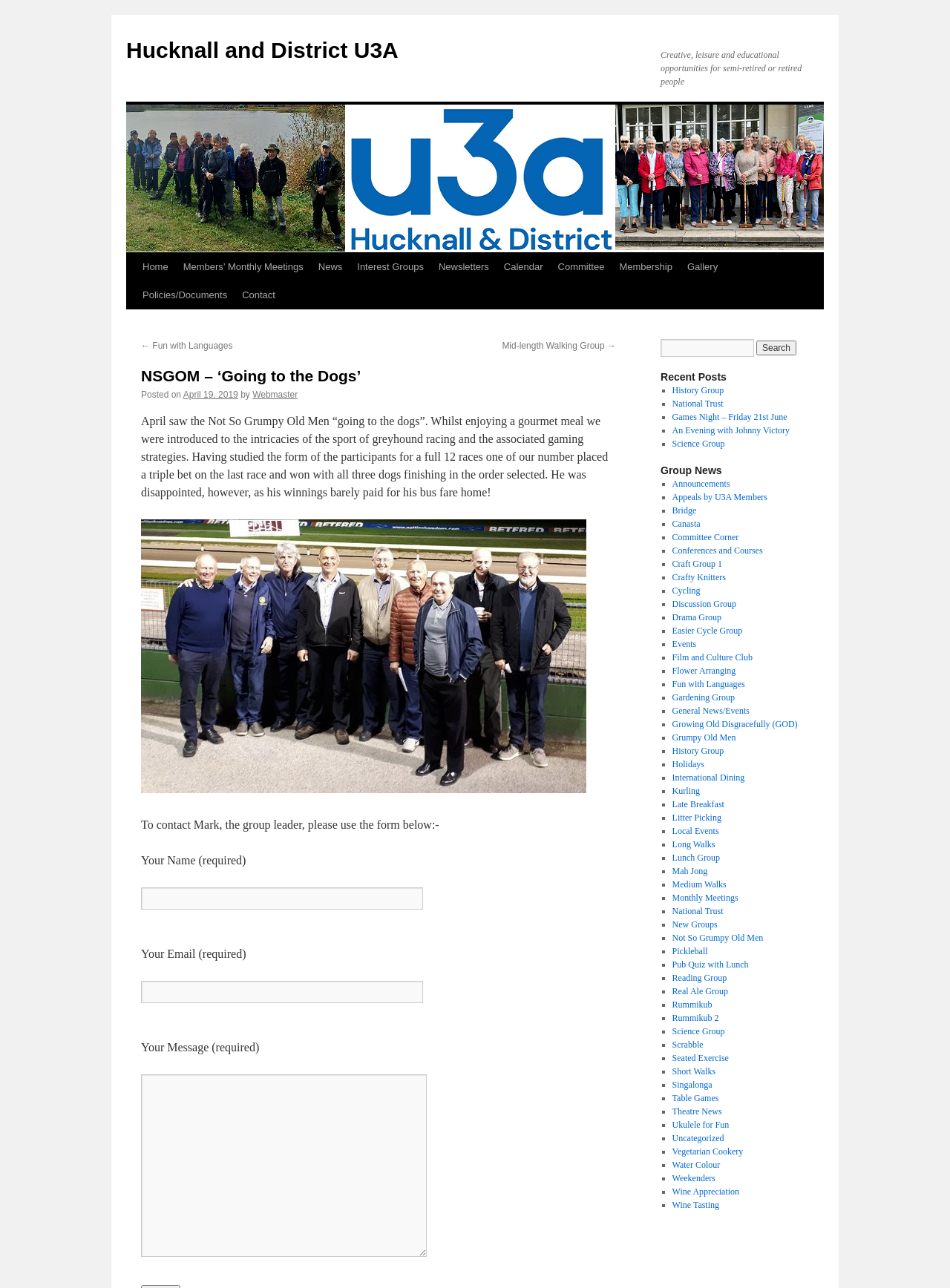Can you provide the bounding box coordinates for the element that should be clicked to implement the instruction: "Search for something"?

[0.695, 0.263, 0.794, 0.277]